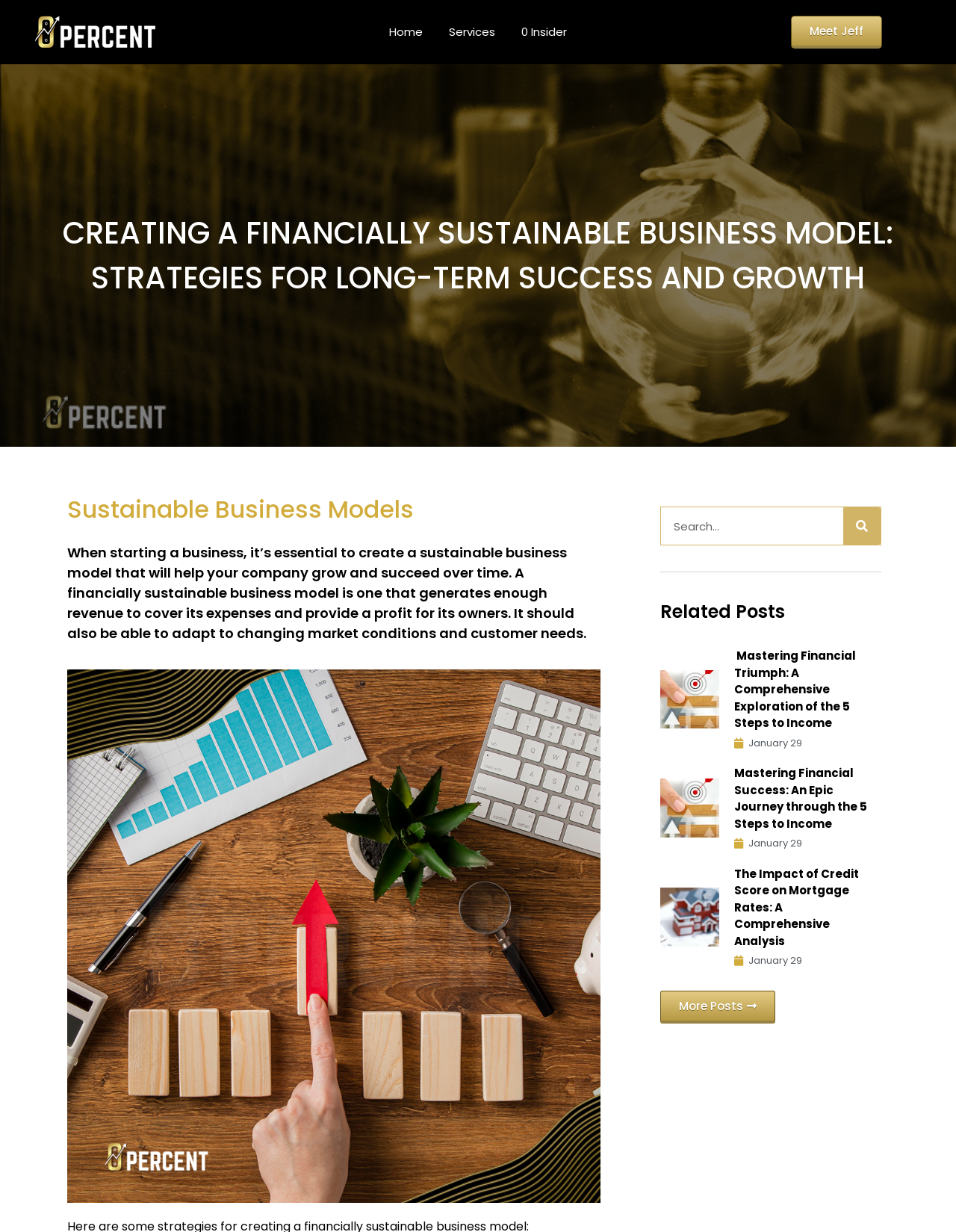Please determine the bounding box coordinates of the element to click in order to execute the following instruction: "Meet Jeff". The coordinates should be four float numbers between 0 and 1, specified as [left, top, right, bottom].

[0.827, 0.013, 0.923, 0.04]